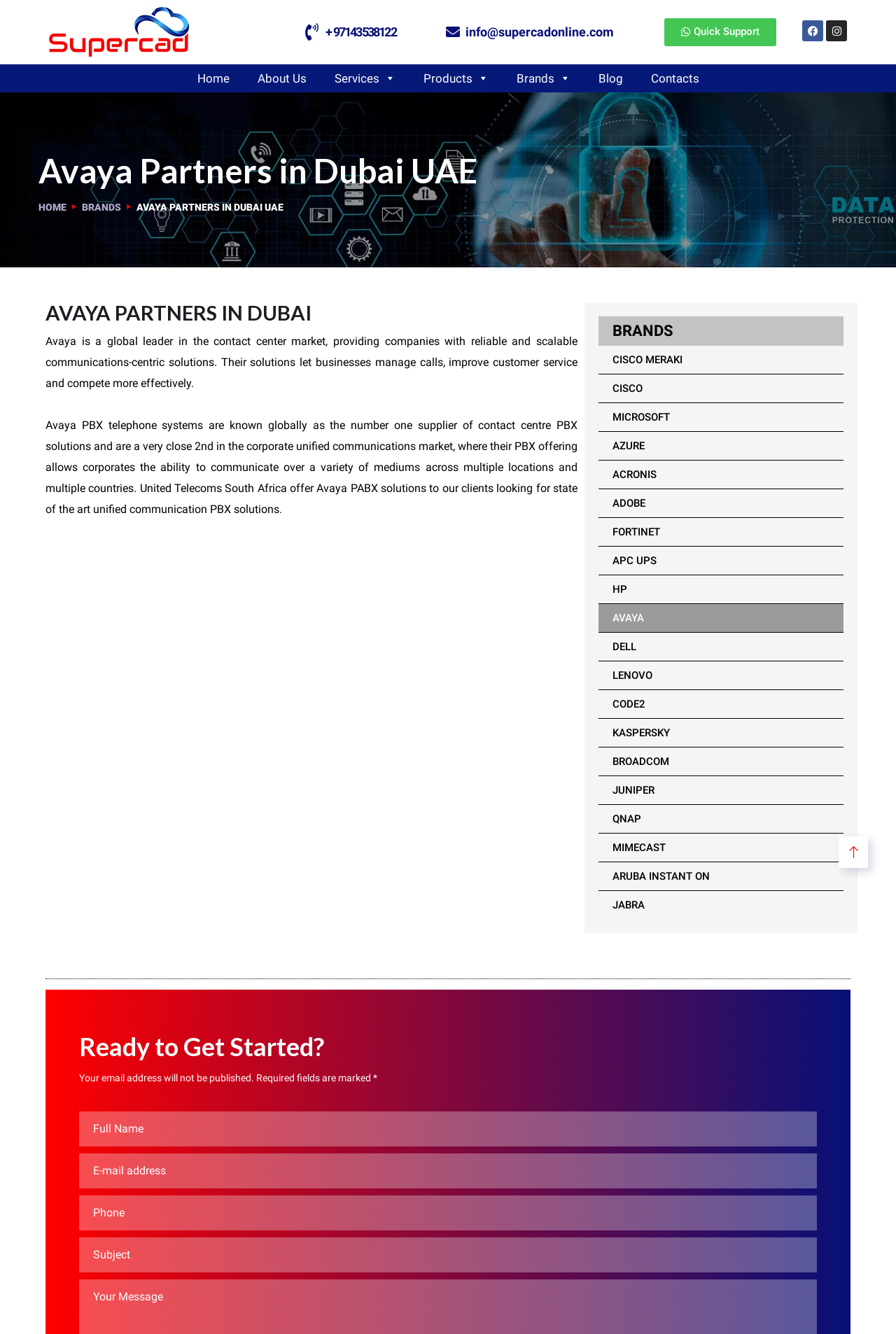Using the description "BRANDS", locate and provide the bounding box of the UI element.

[0.091, 0.151, 0.135, 0.159]